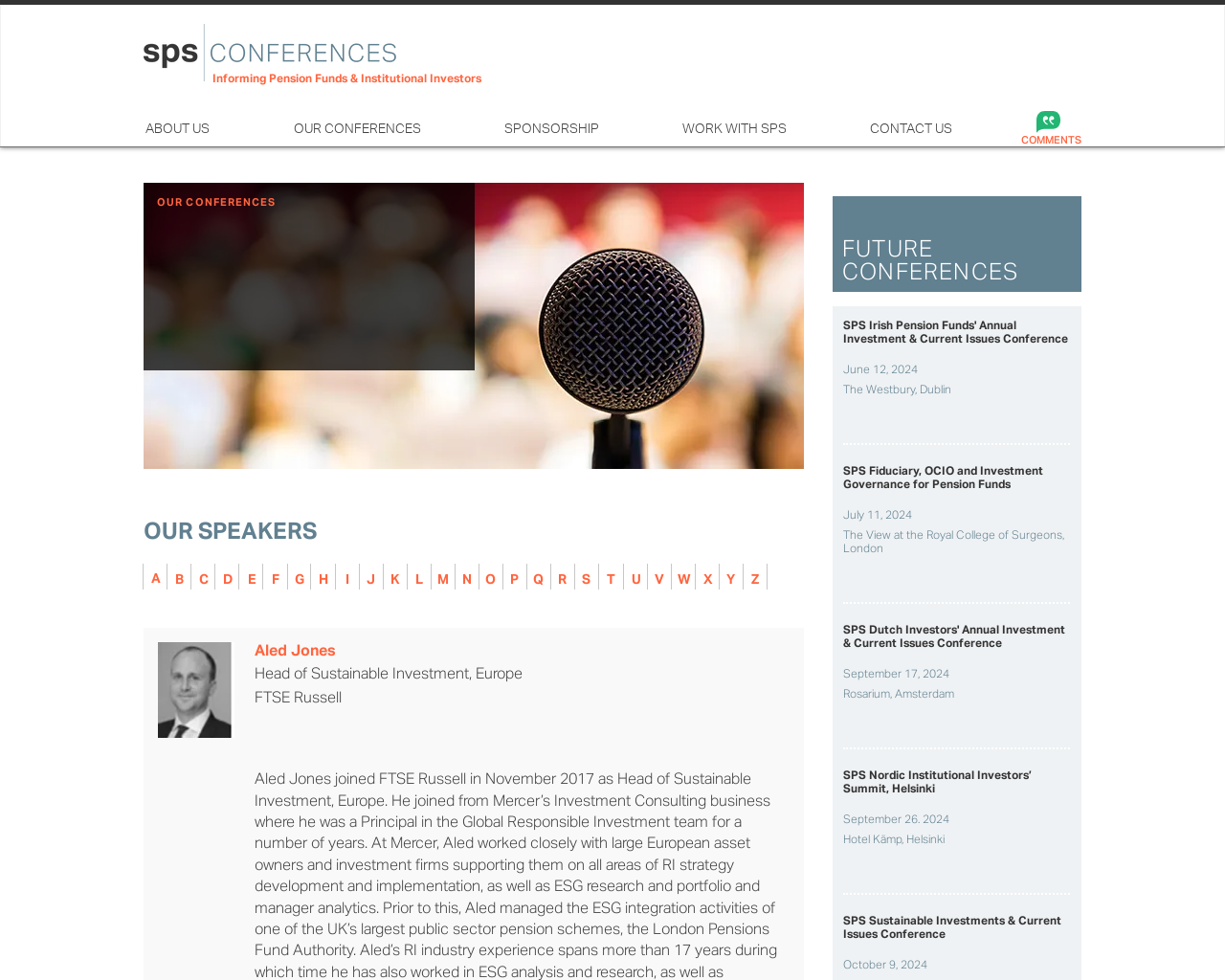Please respond to the question with a concise word or phrase:
What is the location of the 'SPS Irish Pension Funds' Annual Investment & Current Issues Conference'?

The Westbury, Dublin